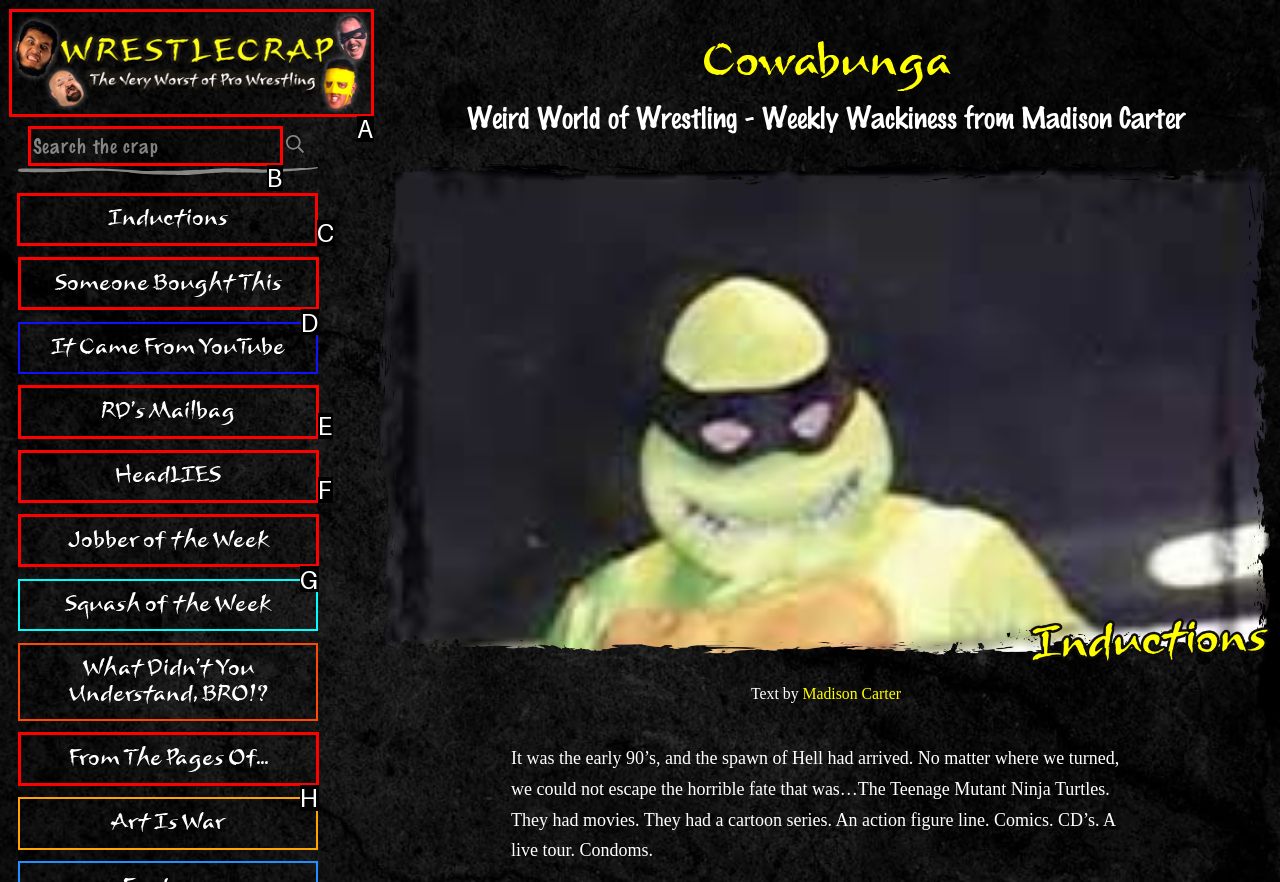Select the appropriate HTML element that needs to be clicked to finish the task: Click on Inductions
Reply with the letter of the chosen option.

C